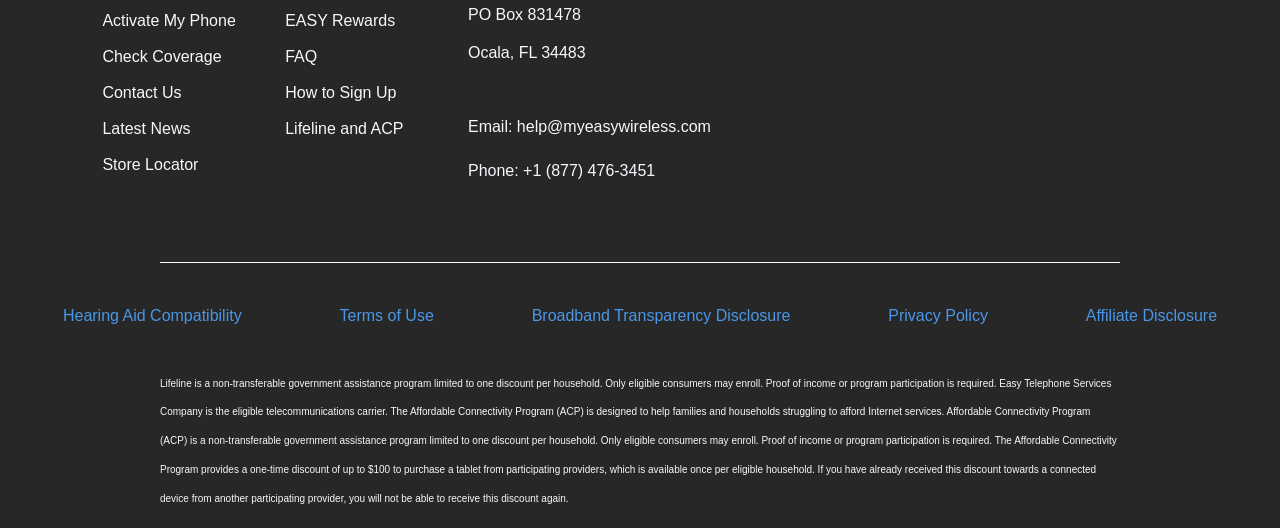Can you find the bounding box coordinates of the area I should click to execute the following instruction: "Email us"?

[0.366, 0.219, 0.584, 0.264]